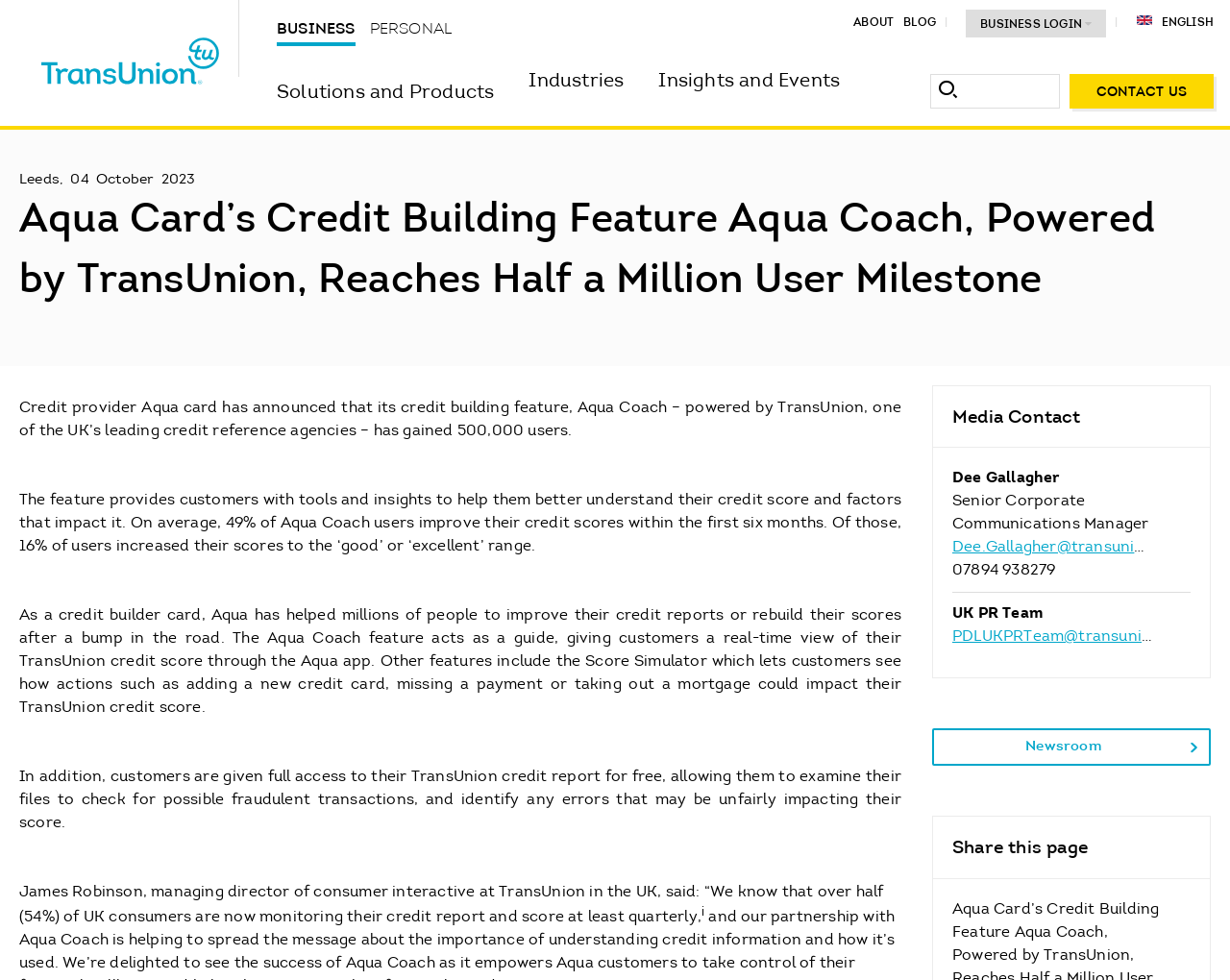Locate the bounding box of the UI element defined by this description: "Solutions and Products". The coordinates should be given as four float numbers between 0 and 1, formatted as [left, top, right, bottom].

[0.212, 0.06, 0.417, 0.13]